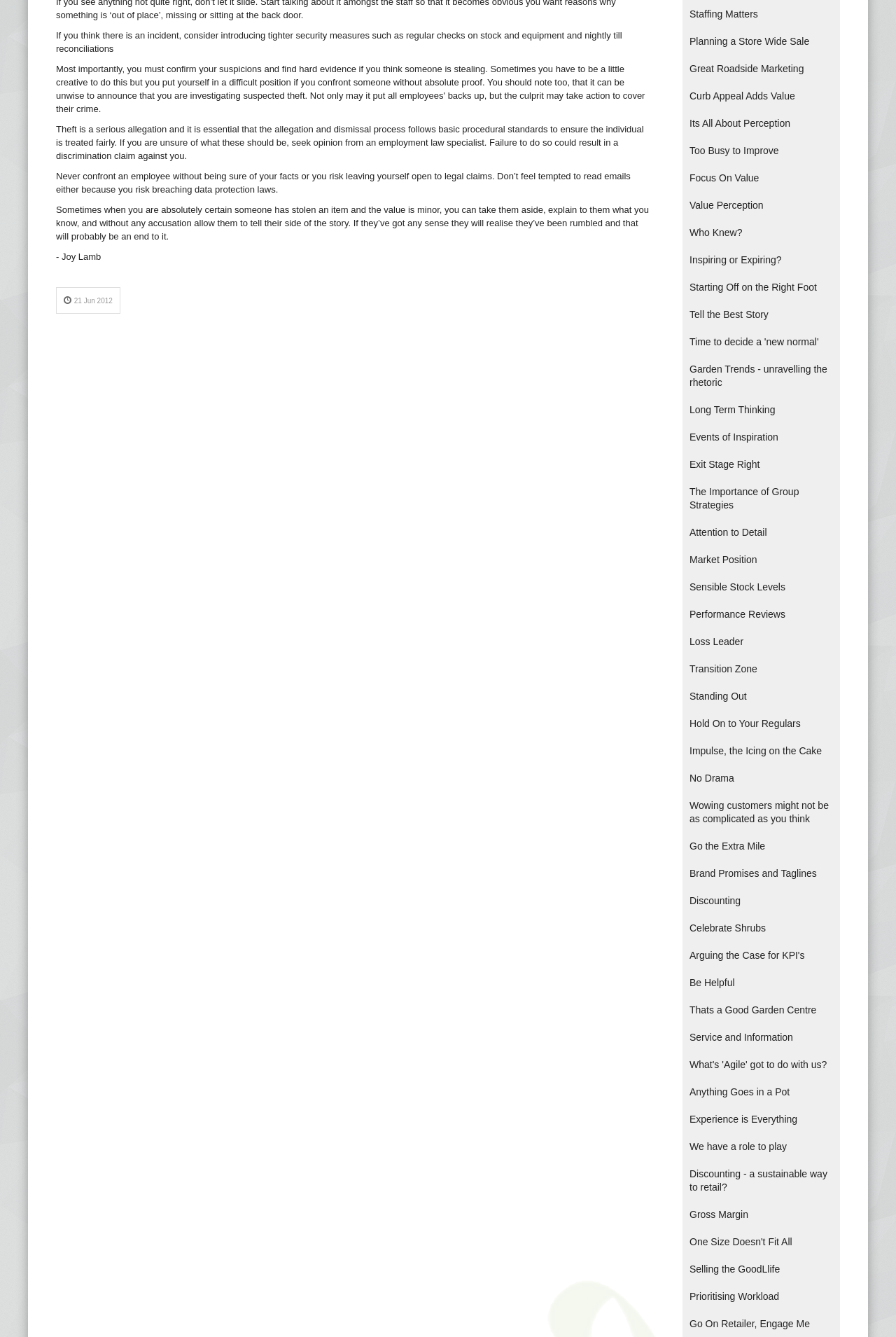How many links are there on the webpage?
Respond to the question with a single word or phrase according to the image.

47